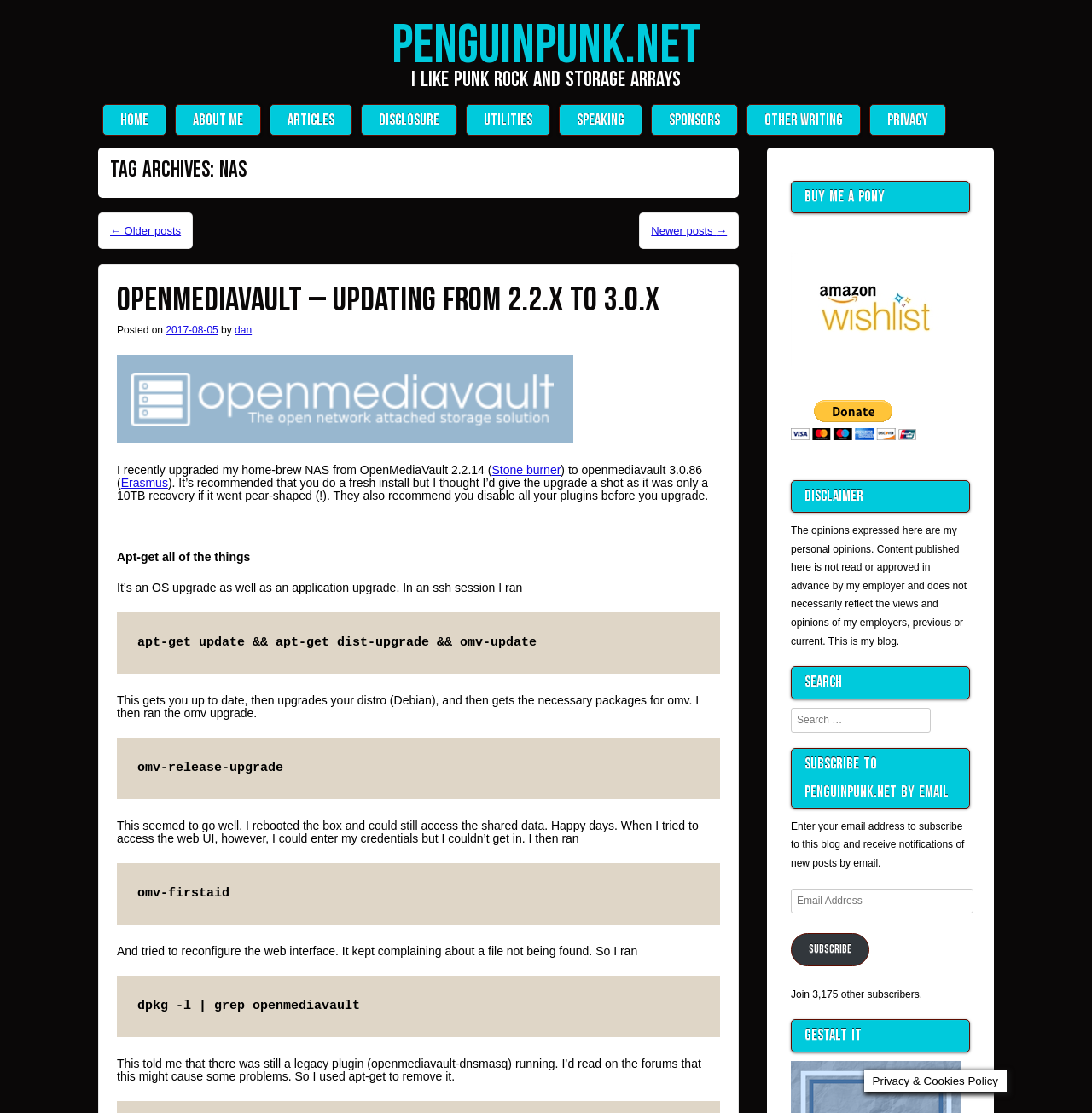Find the bounding box coordinates of the area to click in order to follow the instruction: "View the 'DISCLOSURE' page".

[0.347, 0.102, 0.402, 0.113]